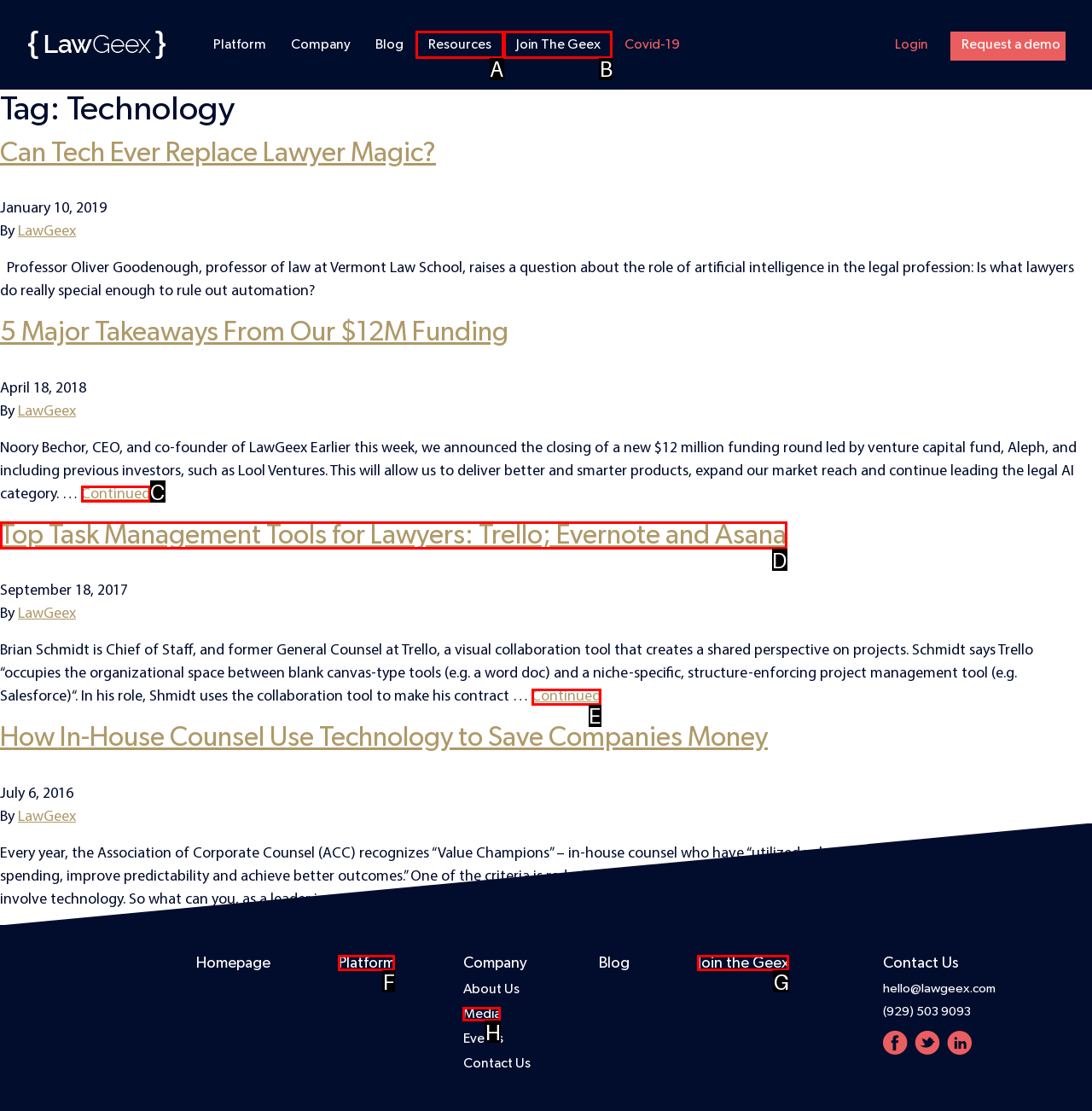Which UI element corresponds to this description: Join The Geex
Reply with the letter of the correct option.

B